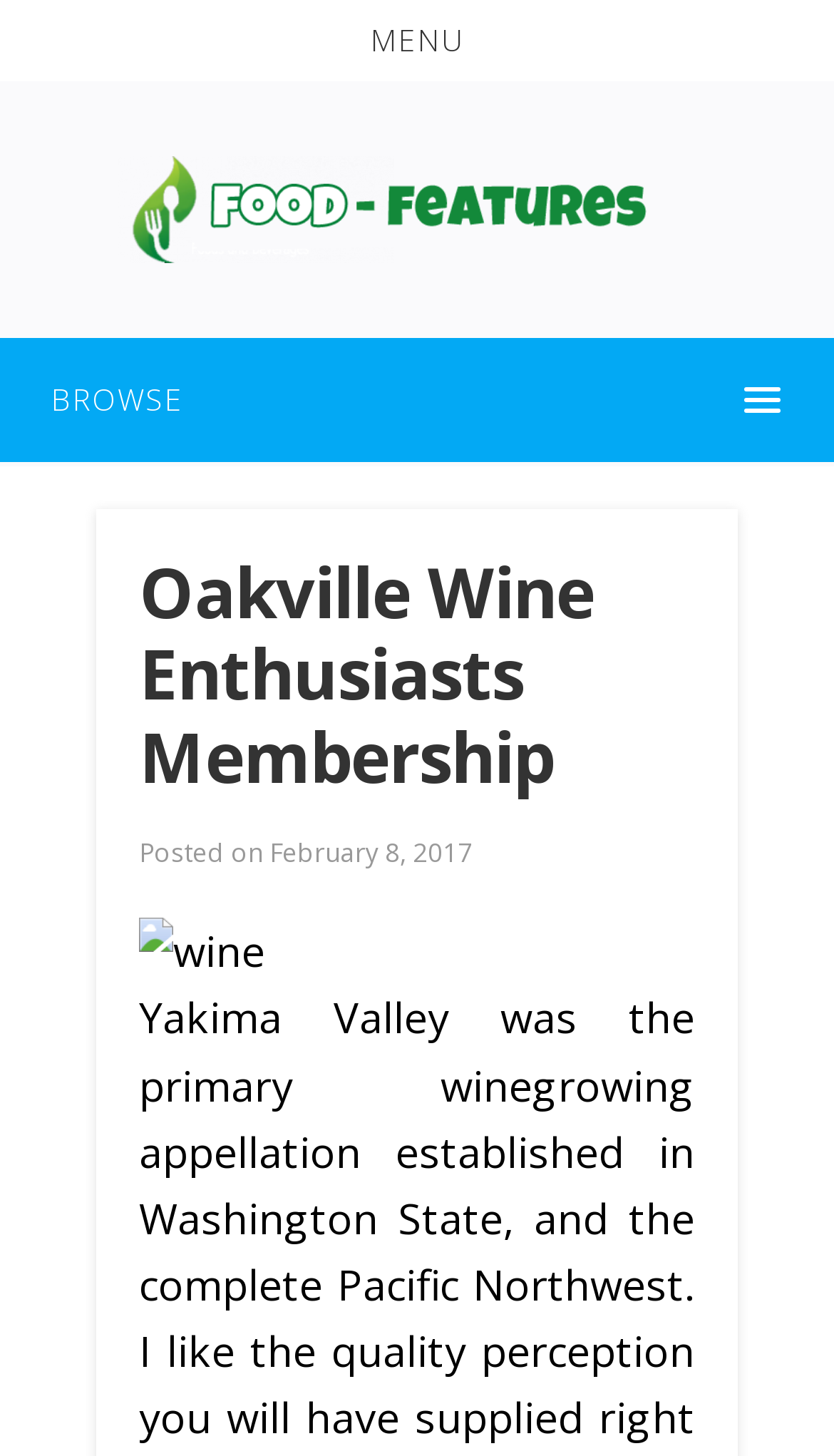Answer the question below in one word or phrase:
What is the theme of the webpage?

Wine